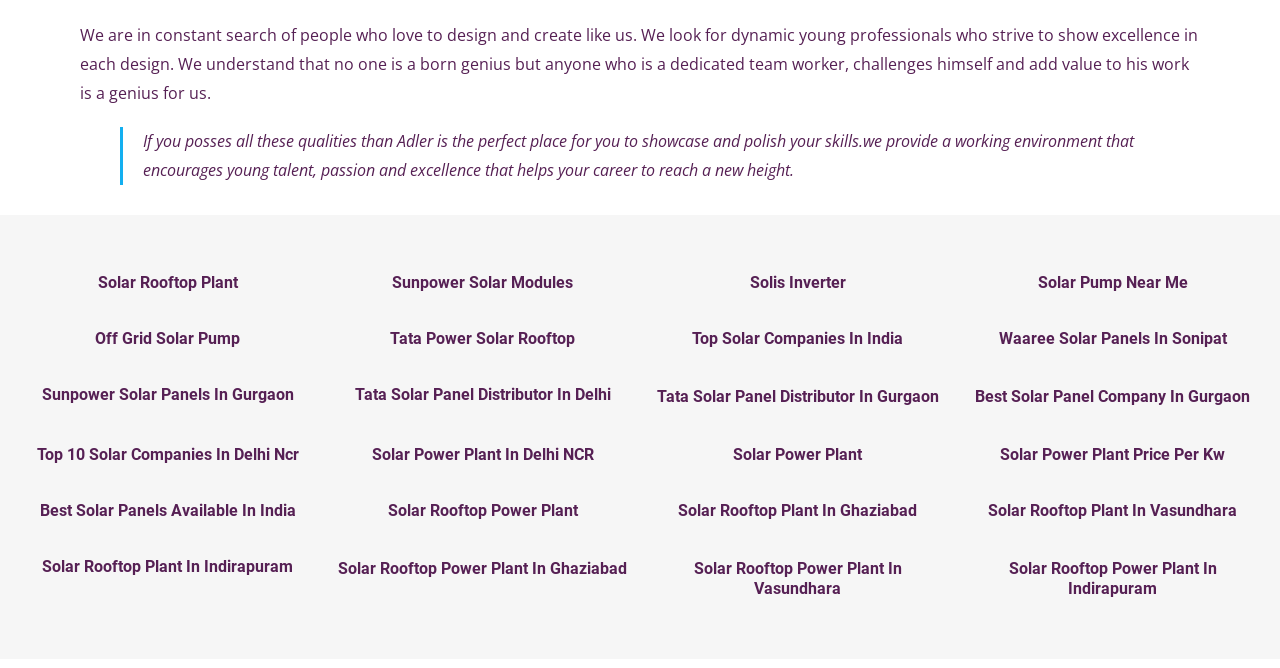Determine the bounding box for the UI element that matches this description: "Solis Inverter".

[0.586, 0.409, 0.661, 0.437]